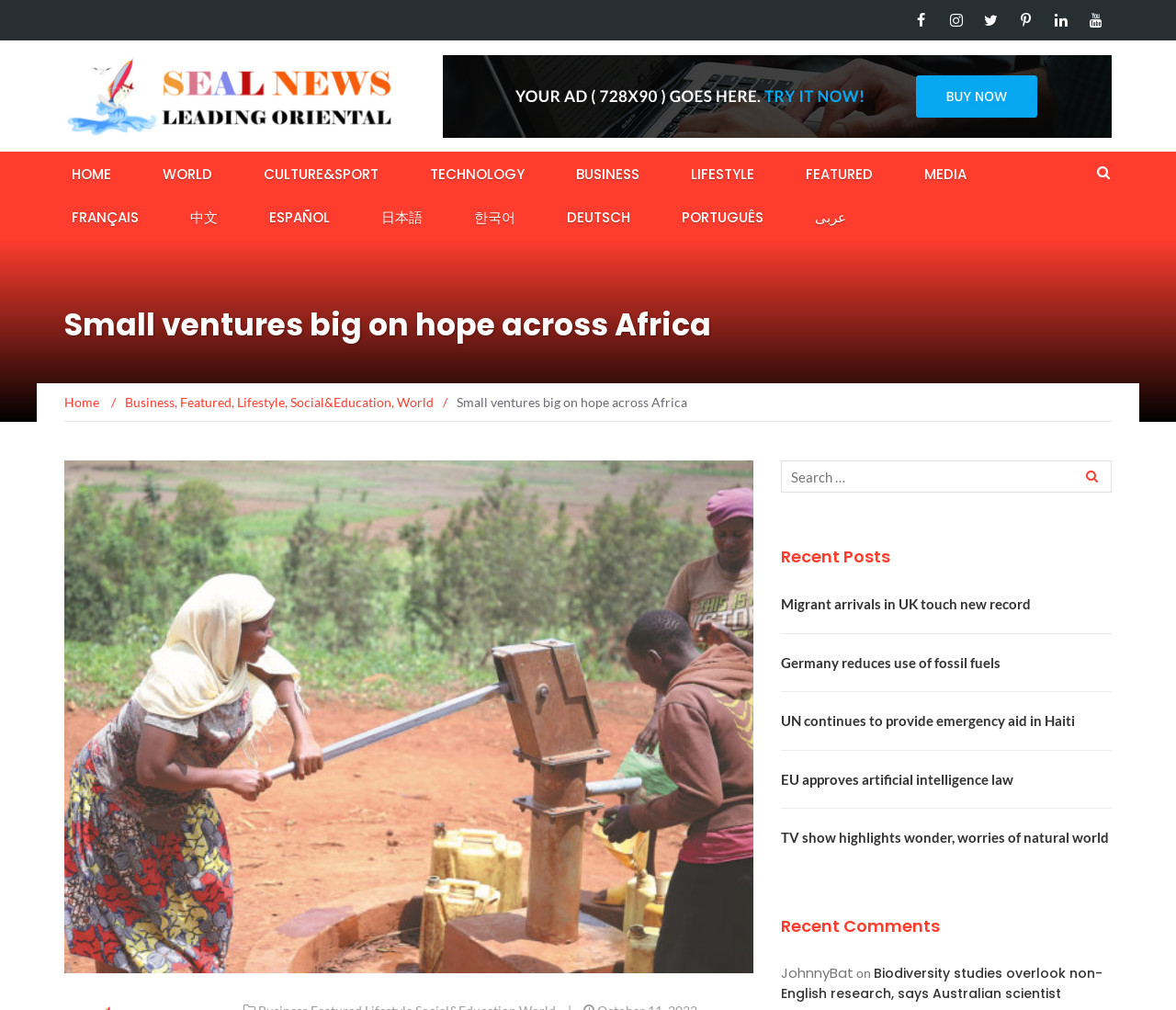How many recent comments are displayed?
Look at the image and respond to the question as thoroughly as possible.

There is only 1 recent comment displayed, which is from 'JohnnyBat' and has a bounding box coordinate of [0.664, 0.954, 0.726, 0.973].